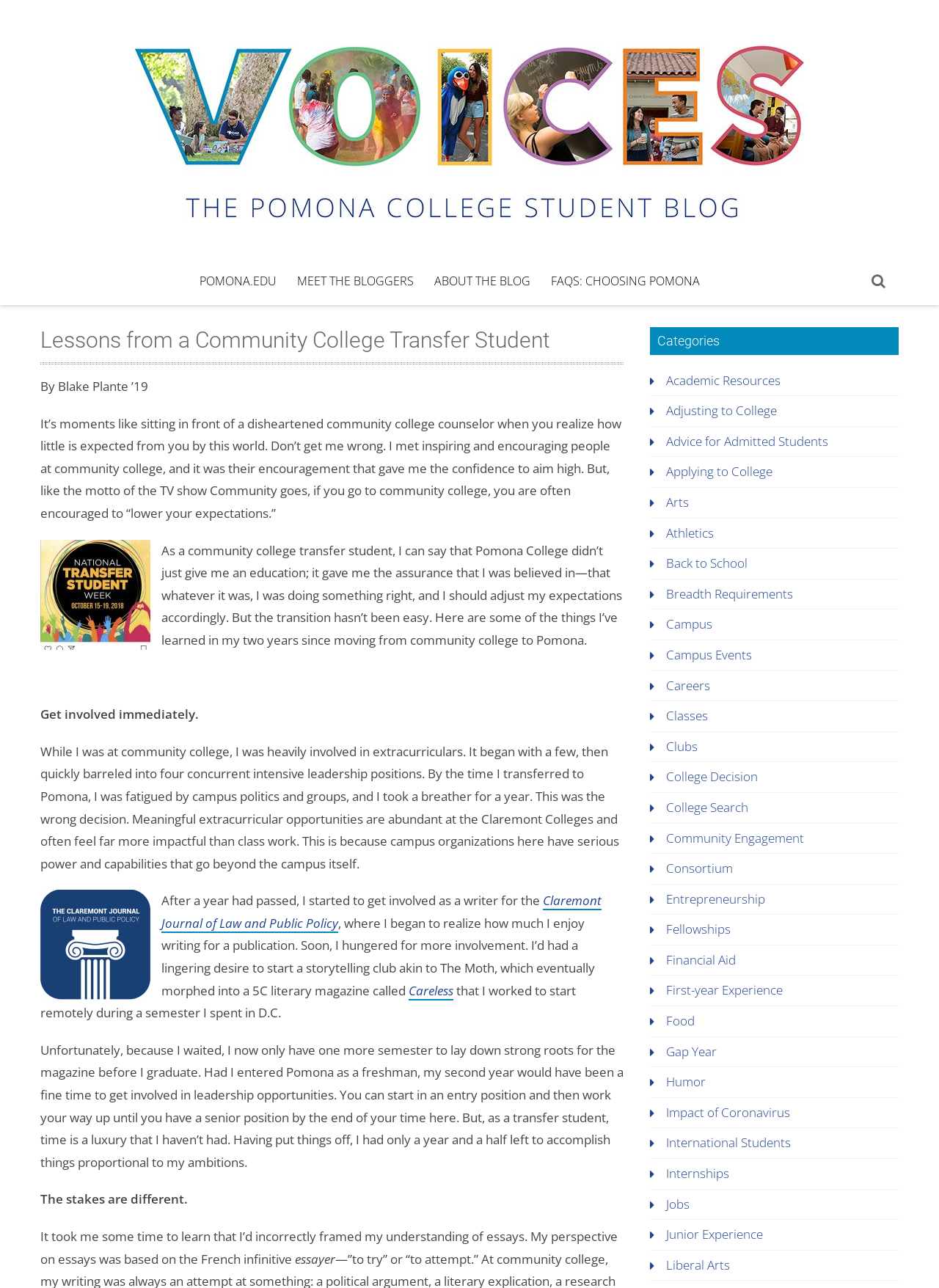What is the author's name?
Look at the image and respond with a one-word or short-phrase answer.

Blake Plante